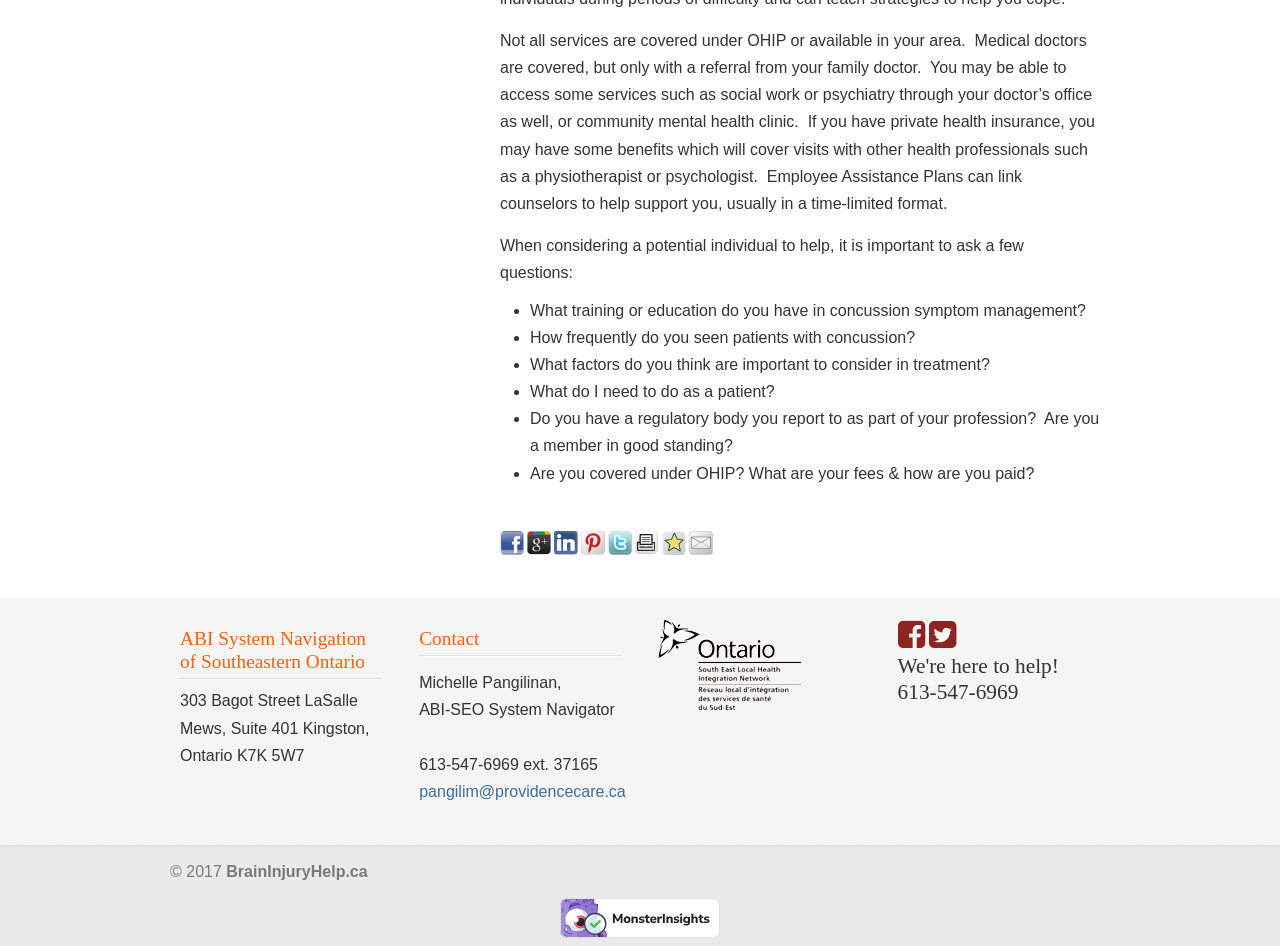Could you specify the bounding box coordinates for the clickable section to complete the following instruction: "Go to this page"?

None